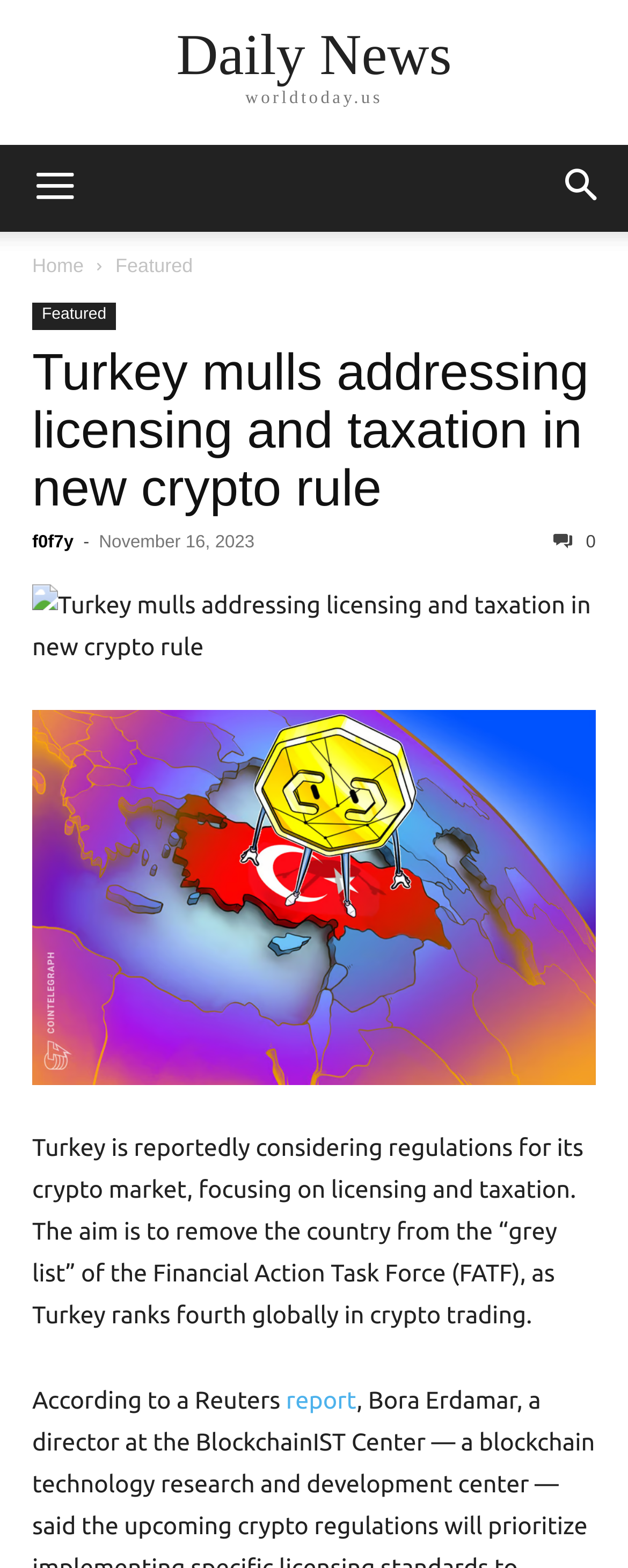Find and provide the bounding box coordinates for the UI element described here: "December 2023". The coordinates should be given as four float numbers between 0 and 1: [left, top, right, bottom].

None